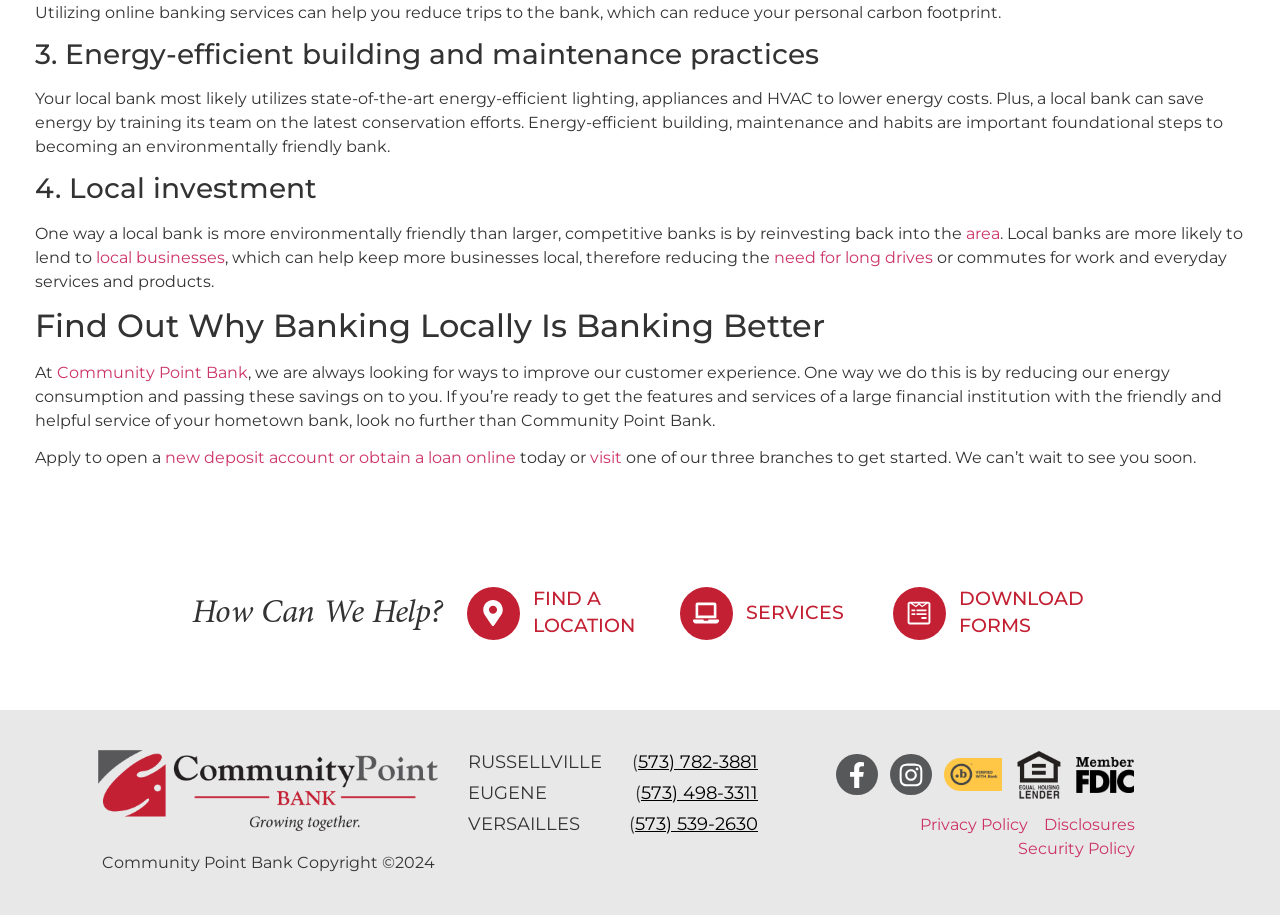Please determine the bounding box coordinates of the element to click on in order to accomplish the following task: "Go to the home page". Ensure the coordinates are four float numbers ranging from 0 to 1, i.e., [left, top, right, bottom].

None